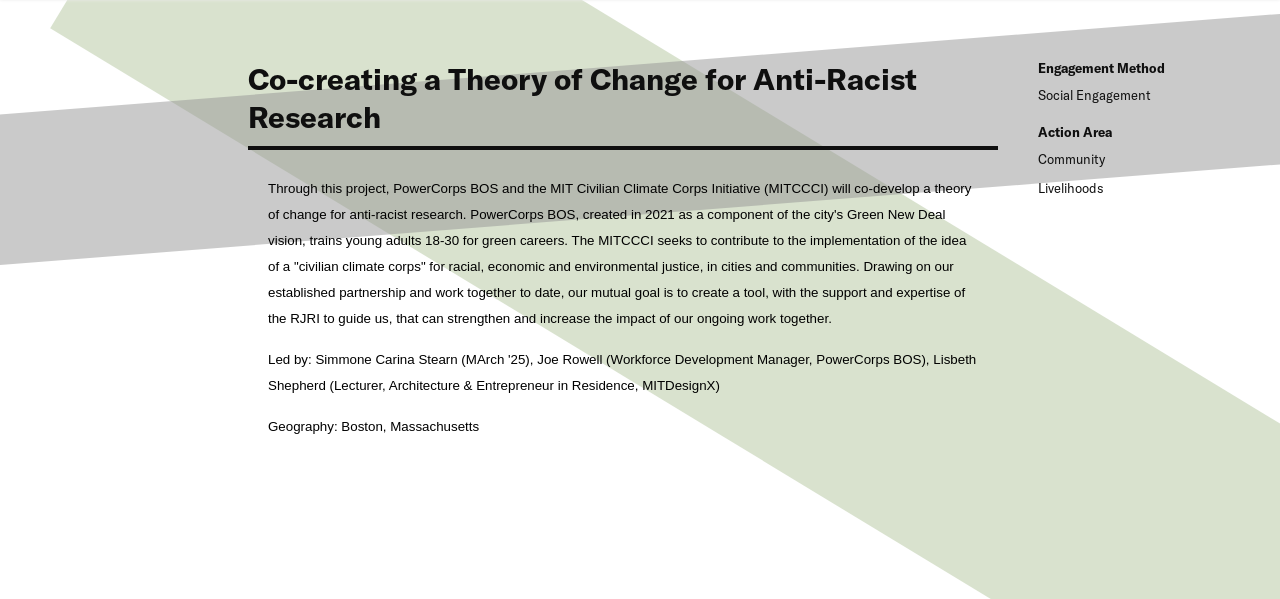Break down the image into a detailed narrative.

This image presents a header titled "Co-creating a Theory of Change for Anti-Racist Research," highlighting a collaborative project between PowerCorps BOS and the MIT Civilian Climate Corps Initiative (MITCCCI). The text elaborates on the initiative's goals: to co-develop a theory of change focused on anti-racist research and to provide young adults aged 18-30 with training for green careers. The project is rooted in the principles of racial, economic, and environmental justice, emphasizing community engagement. Notable contributors include Simmon Carina Stearn, Joe Rowell, and Lisbeth Shepherd, with the geographical focus on Boston, Massachusetts. The section is complemented by relevant engagement methods and action areas, reflecting a commitment to social impact through collaborative approaches.